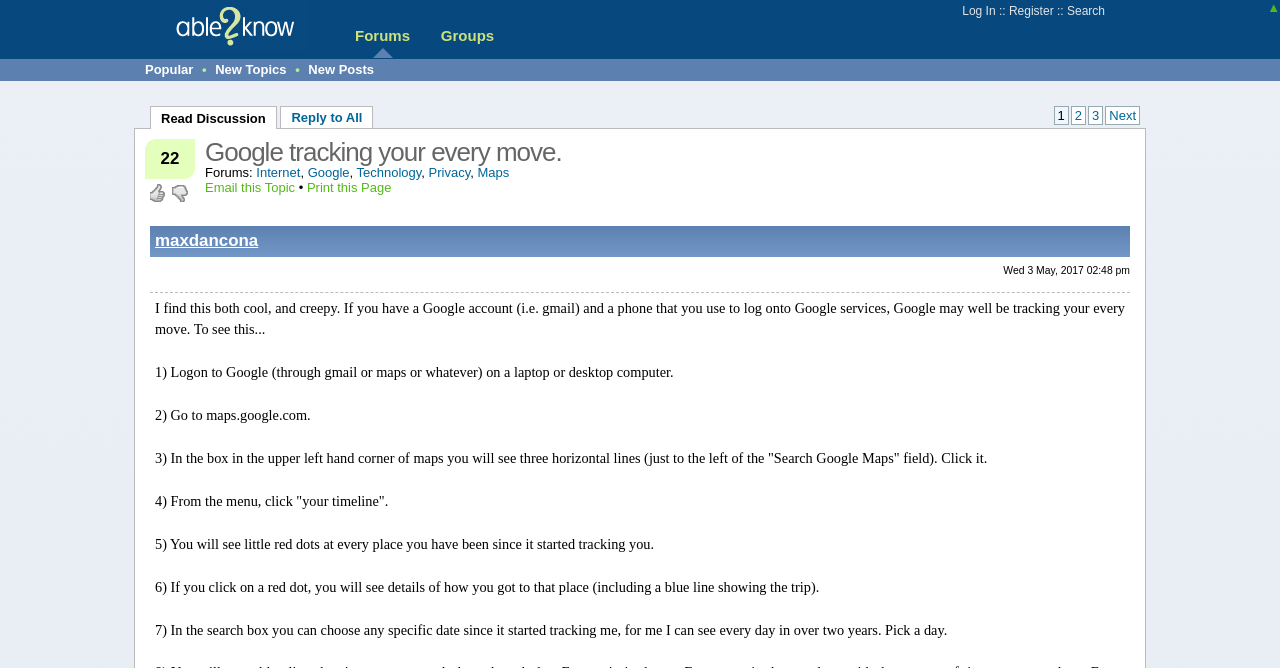Craft a detailed narrative of the webpage's structure and content.

This webpage appears to be a discussion forum focused on a topic related to Google, technology, privacy, and maps. At the top of the page, there is an image on the left side, followed by links to "Log In", "Register", and "Search" on the right side. Below these links, there are several navigation links, including "Forums", "Groups", and "Popular".

The main content of the page is a discussion thread, which starts with a heading that reads "Google tracking your every move." Below the heading, there is a link to "Read Discussion" and a link to "Reply to All". The discussion thread is divided into several sections, each with a static text describing a step-by-step process to access Google's location tracking feature.

The discussion thread is accompanied by several links and static texts, including links to "Email this Topic", "Print this Page", and a link to the author's profile, "maxdancona". There is also a timestamp indicating when the discussion was posted, "Wed 3 May, 2017 02:48 pm".

At the bottom of the page, there is a pagination section with links to navigate to different pages, including "2", "3", and "Next". There is also a link to move to the top of the page, "▲", located at the bottom right corner.